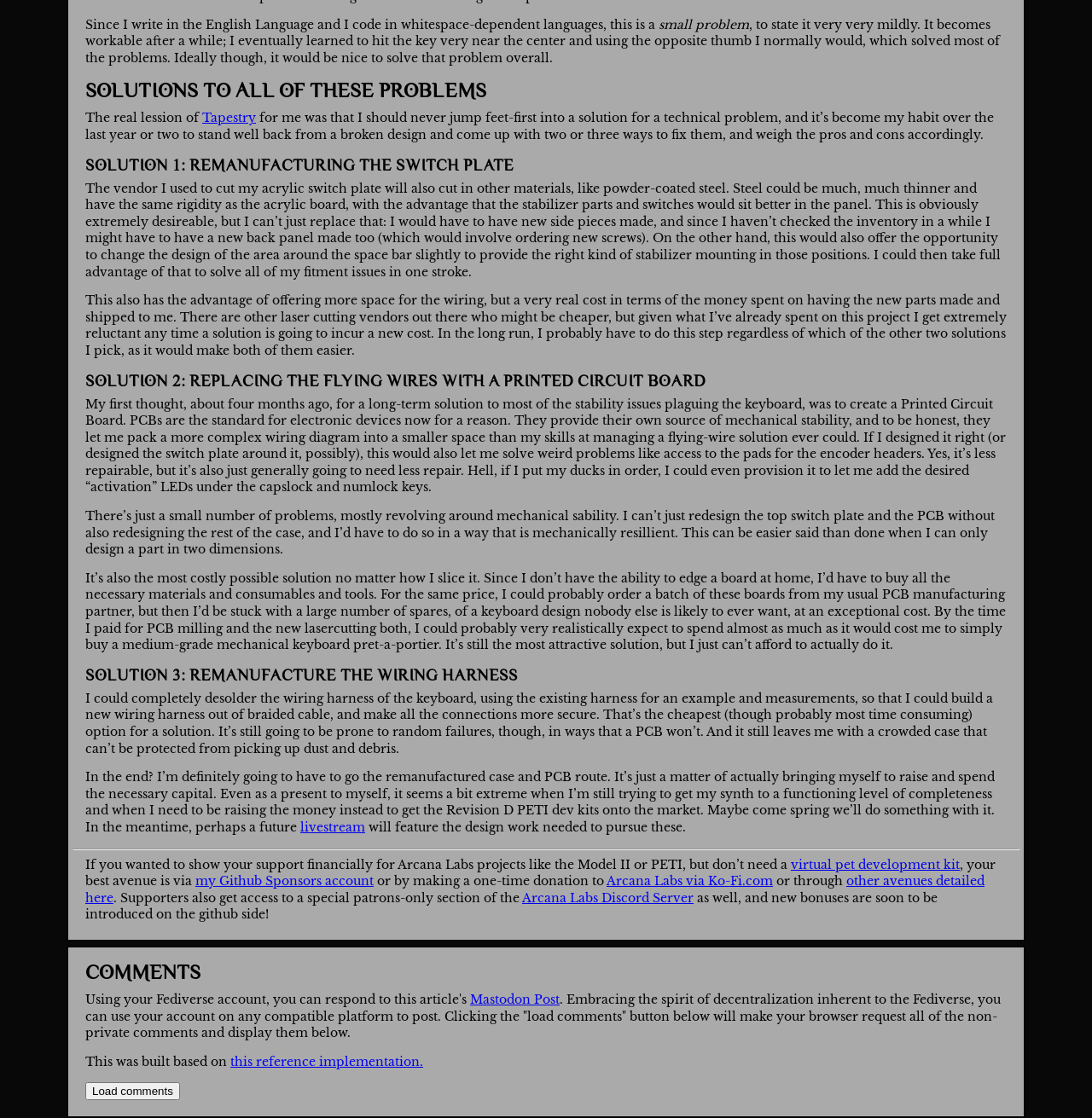What is the author's preferred solution?
Please answer the question as detailed as possible.

Although the author mentions the pros and cons of each solution, they seem to lean towards the PCB route, stating 'It’s still the most attractive solution, but I just can’t afford to actually do it.' and eventually concluding 'I’m definitely going to have to go the remanufactured case and PCB route.'